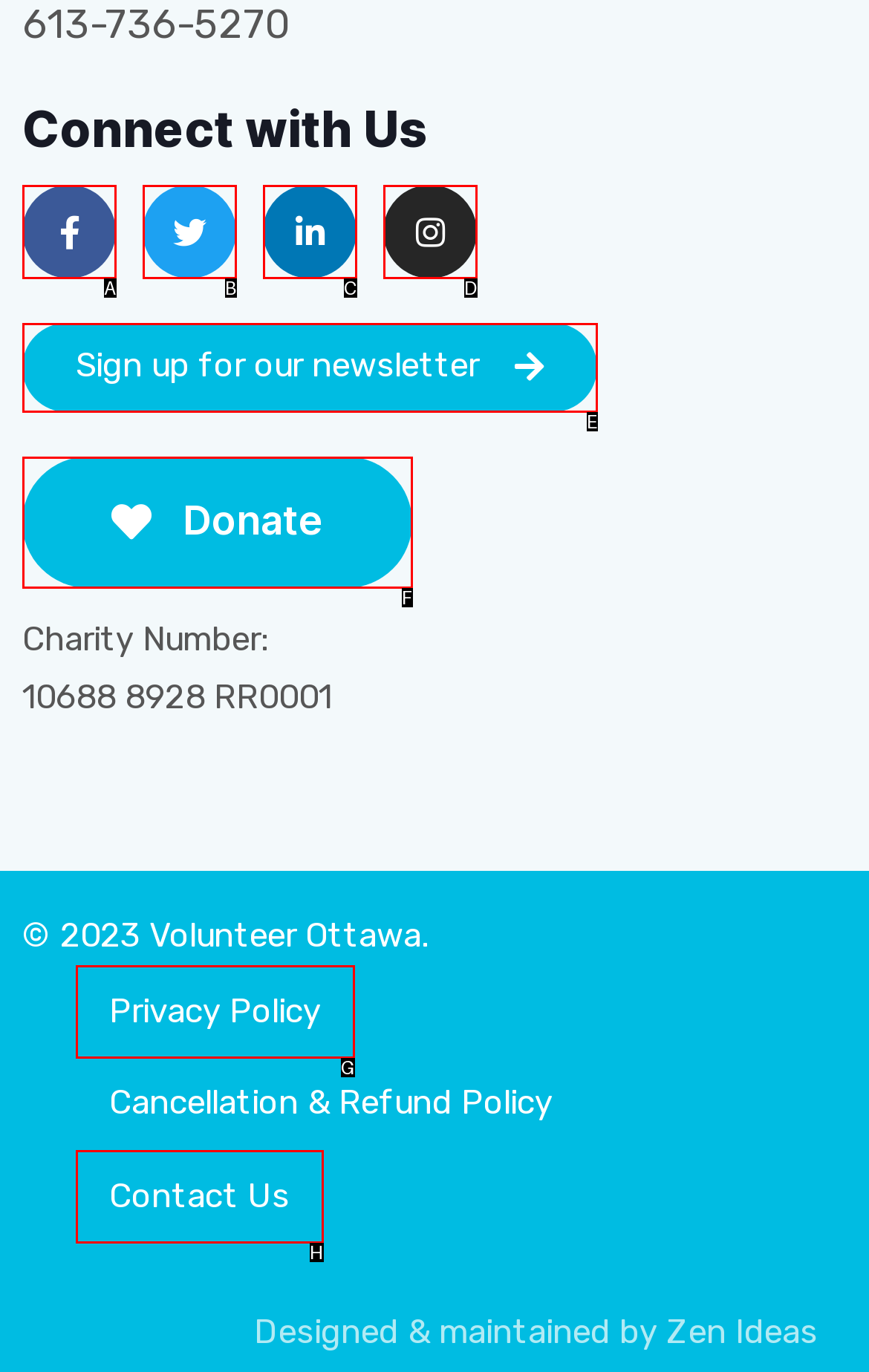Based on the description: Privacy Policy, identify the matching lettered UI element.
Answer by indicating the letter from the choices.

G